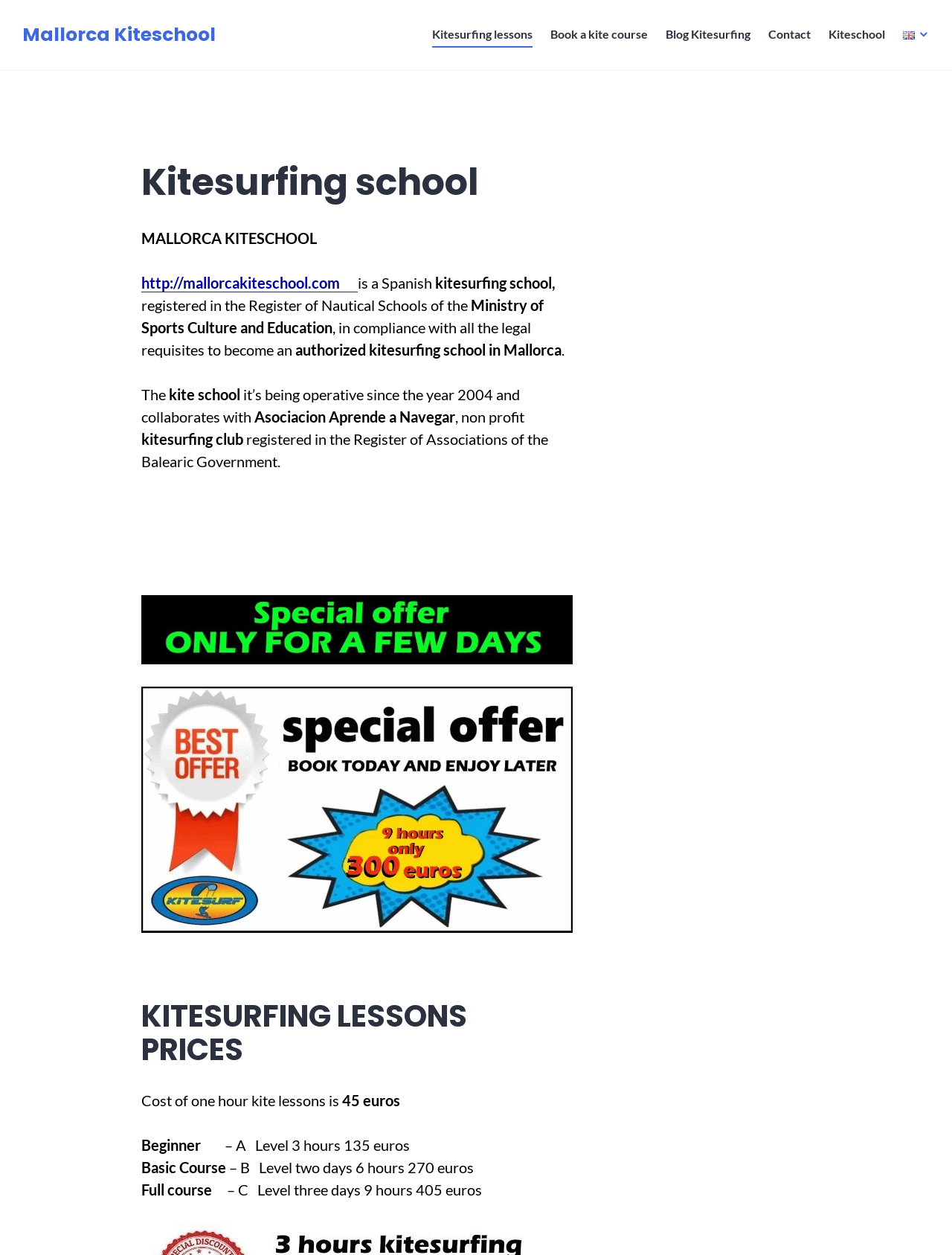Find the bounding box coordinates for the area you need to click to carry out the instruction: "Click on the 'Home' link". The coordinates should be four float numbers between 0 and 1, indicated as [left, top, right, bottom].

None